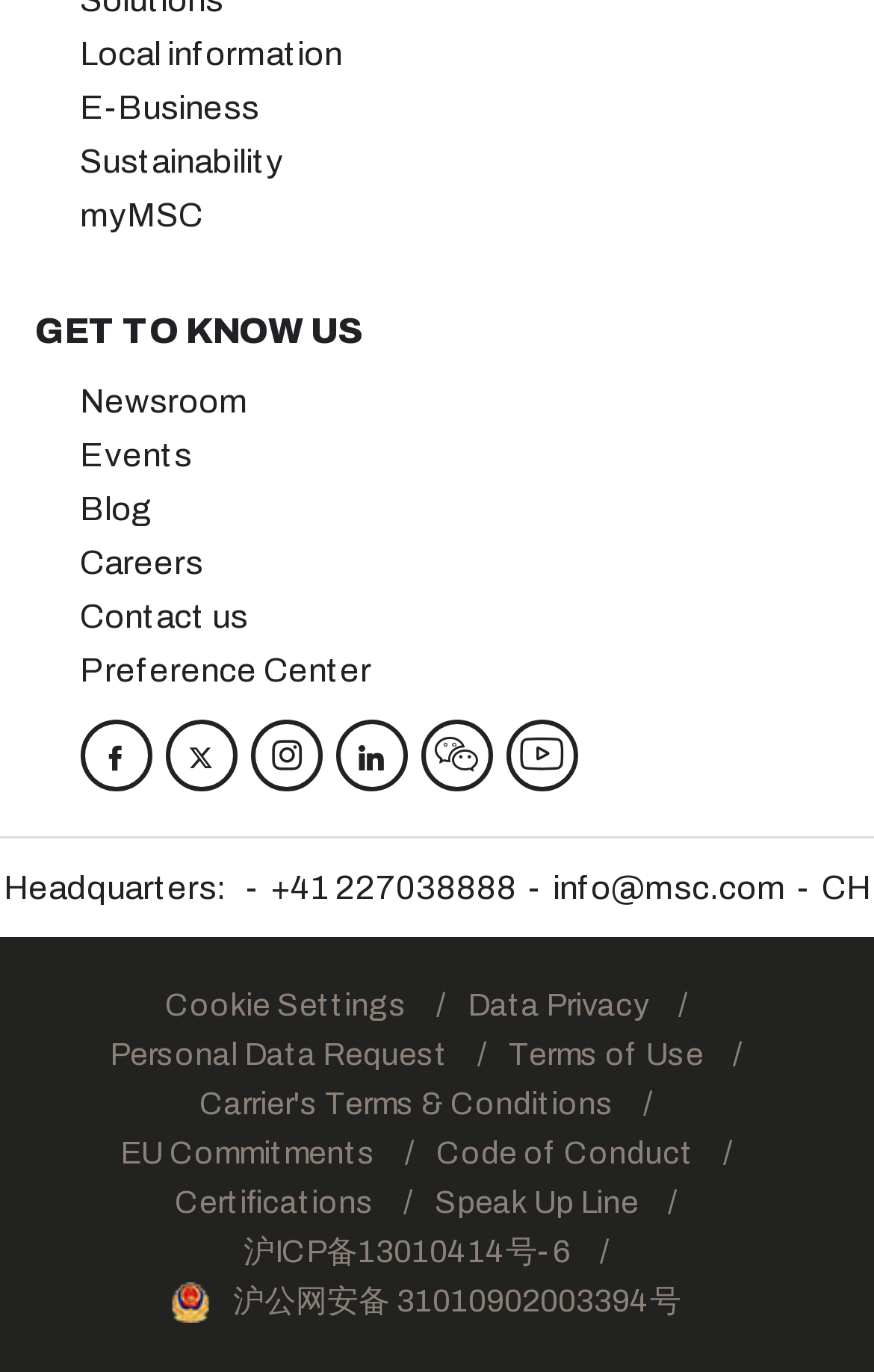Extract the bounding box coordinates for the described element: "title="Connect with us on WeChat"". The coordinates should be represented as four float numbers between 0 and 1: [left, top, right, bottom].

[0.481, 0.525, 0.563, 0.577]